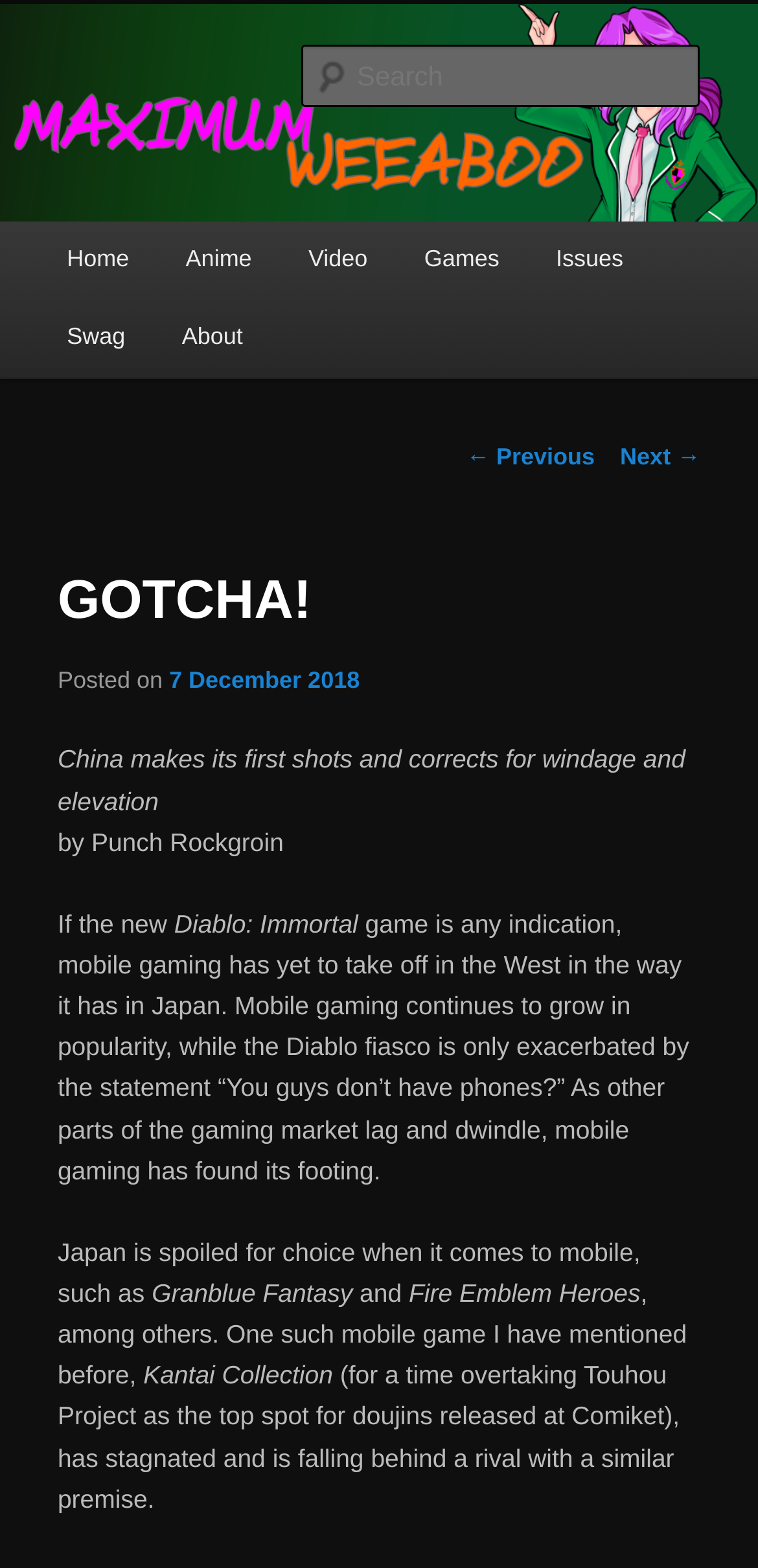Generate the title text from the webpage.

MaximumWeeaboo Site Simulator